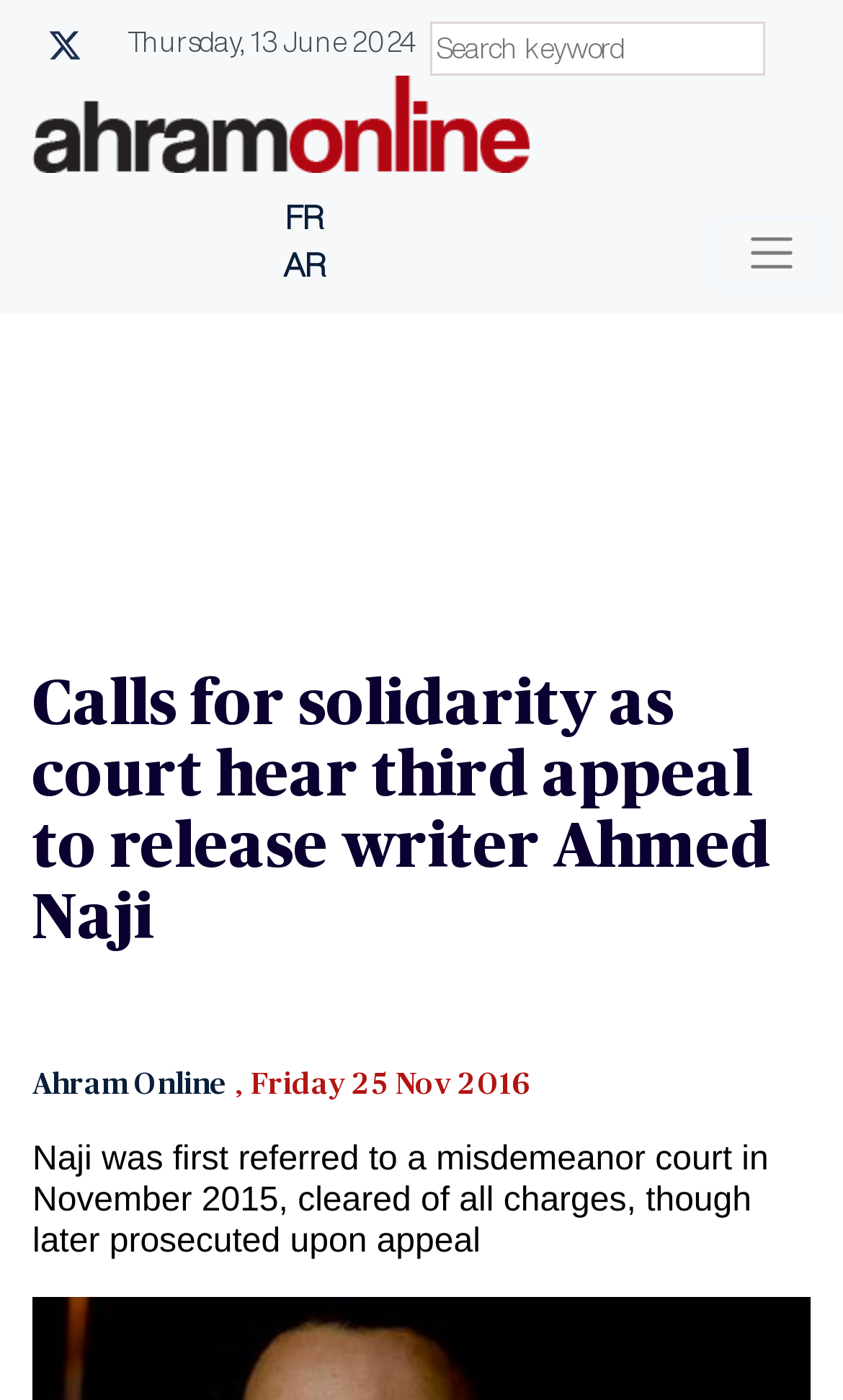What is the year mentioned in the webpage?
Using the image as a reference, give a one-word or short phrase answer.

2016